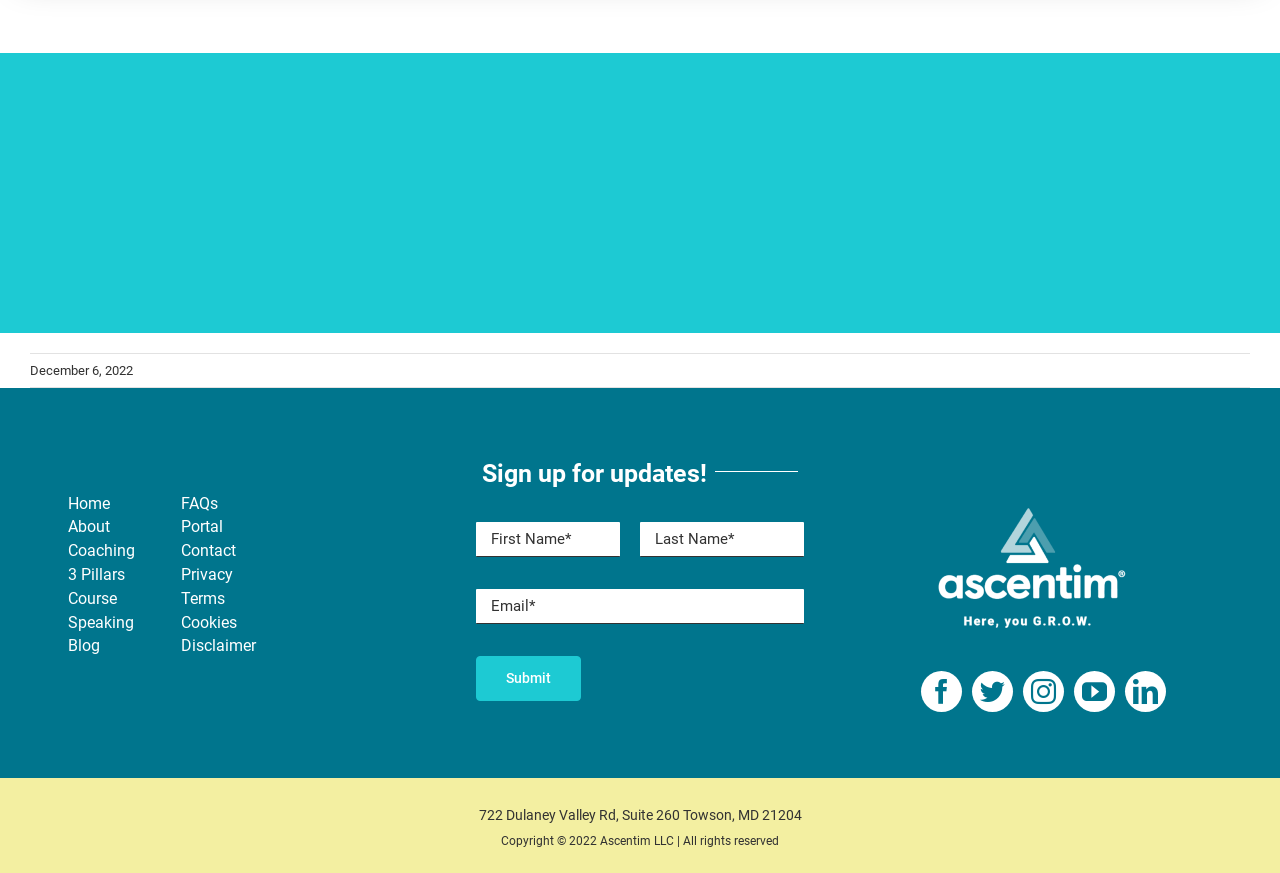Specify the bounding box coordinates of the element's area that should be clicked to execute the given instruction: "Enter first name". The coordinates should be four float numbers between 0 and 1, i.e., [left, top, right, bottom].

[0.372, 0.598, 0.484, 0.638]